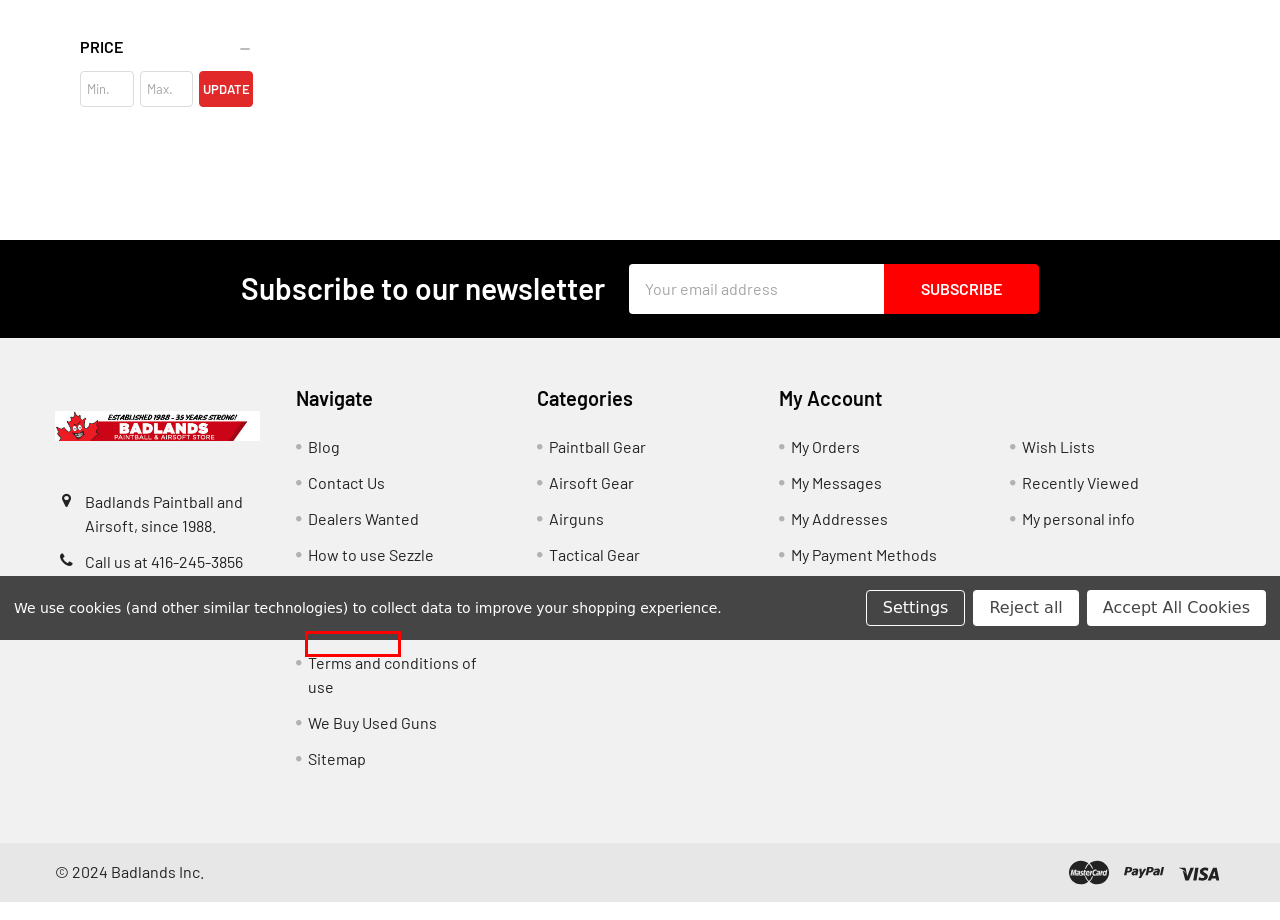You are provided with a screenshot of a webpage containing a red rectangle bounding box. Identify the webpage description that best matches the new webpage after the element in the bounding box is clicked. Here are the potential descriptions:
A. Our Stores
B. How to Use Sezzle
C. Start your own Paintball and Airsoft Business
D. Terms and Conditions of Use | Badlands Paintball and Airsoft
E. Blog - Badlands Inc
F. We buy used Paintball Guns | Badlands Paintball Canada
G. Paintball and Airsoft Team Sponsorships
H. Contact Us - Badlands Paintball and Airsoft

G